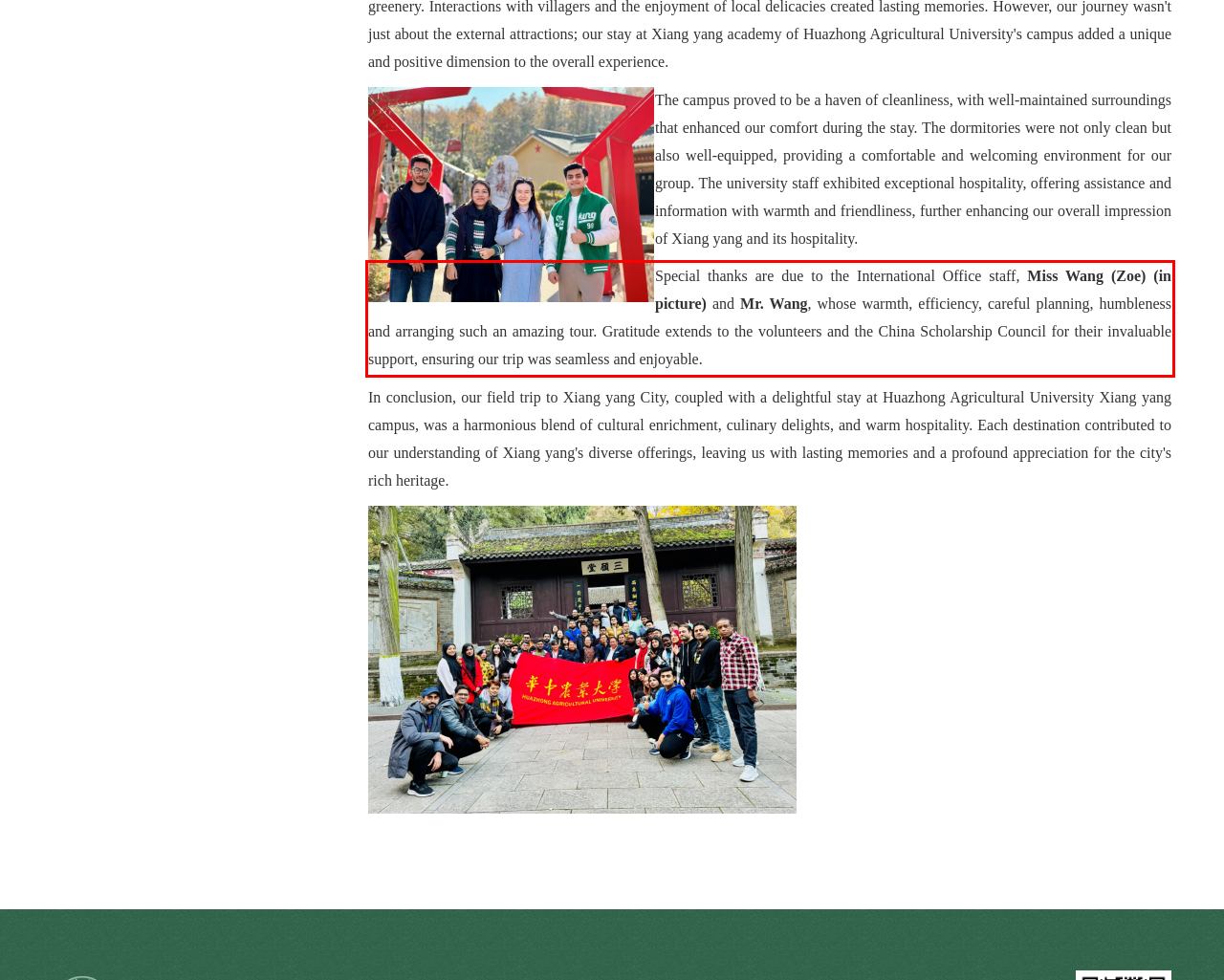You have a screenshot of a webpage with a red bounding box. Use OCR to generate the text contained within this red rectangle.

Special thanks are due to the International Office staff, Miss Wang (Zoe) (in picture) and Mr. Wang, whose warmth, efficiency, careful planning, humbleness and arranging such an amazing tour. Gratitude extends to the volunteers and the China Scholarship Council for their invaluable support, ensuring our trip was seamless and enjoyable.